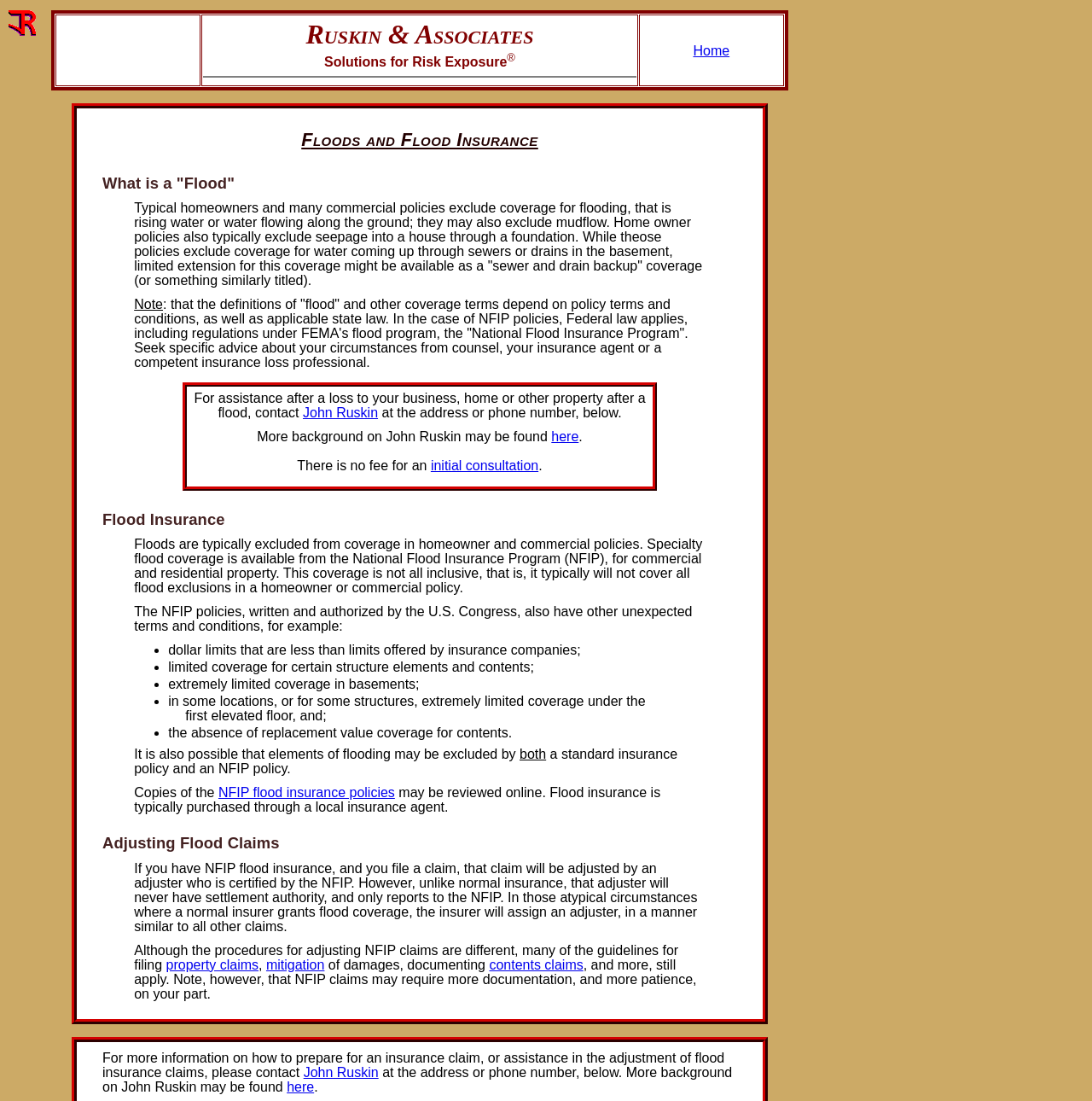Determine the bounding box coordinates of the section to be clicked to follow the instruction: "Click on 'Home'". The coordinates should be given as four float numbers between 0 and 1, formatted as [left, top, right, bottom].

[0.635, 0.039, 0.668, 0.052]